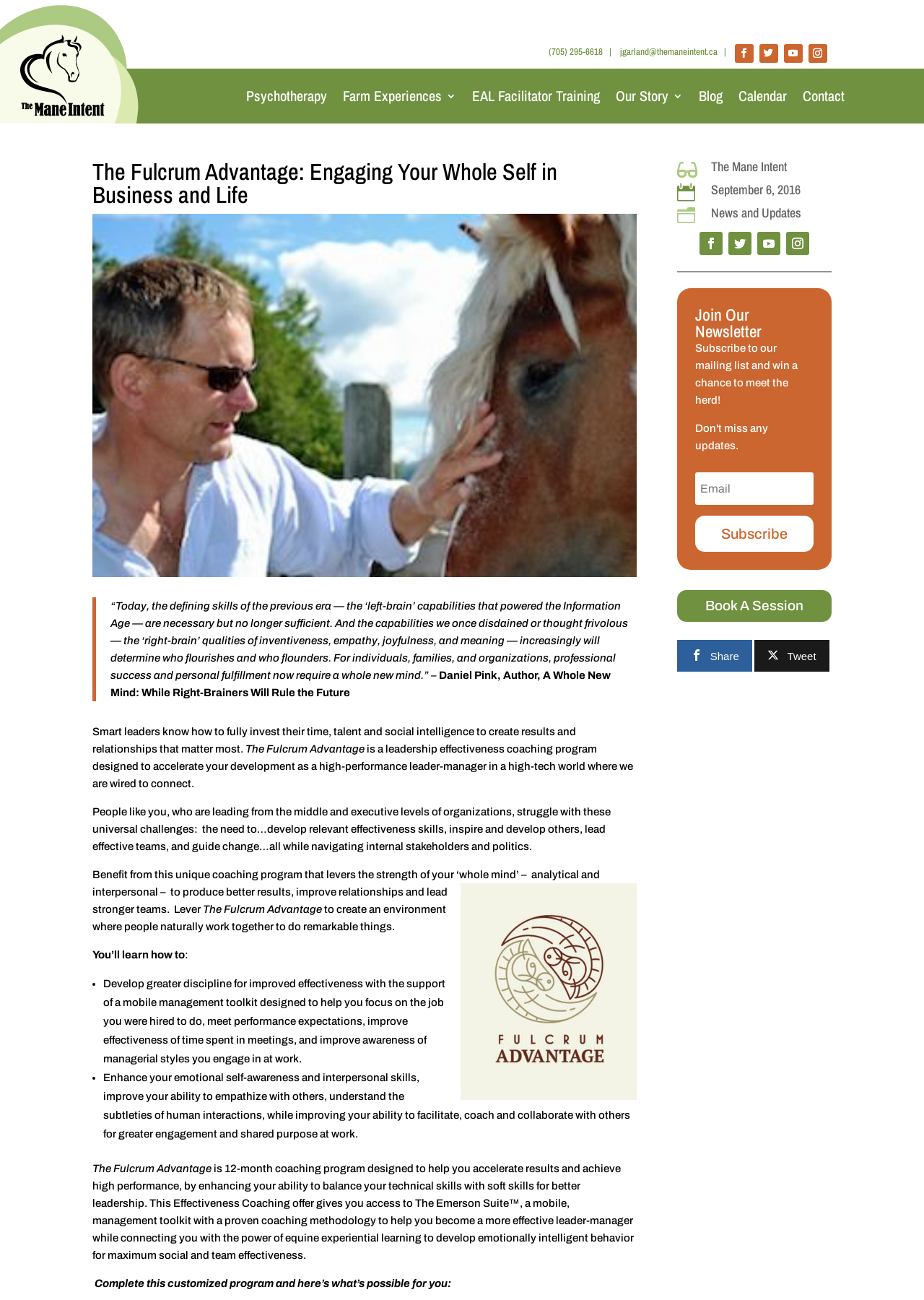Please determine the main heading text of this webpage.

The Fulcrum Advantage: Engaging Your Whole Self in Business and Life